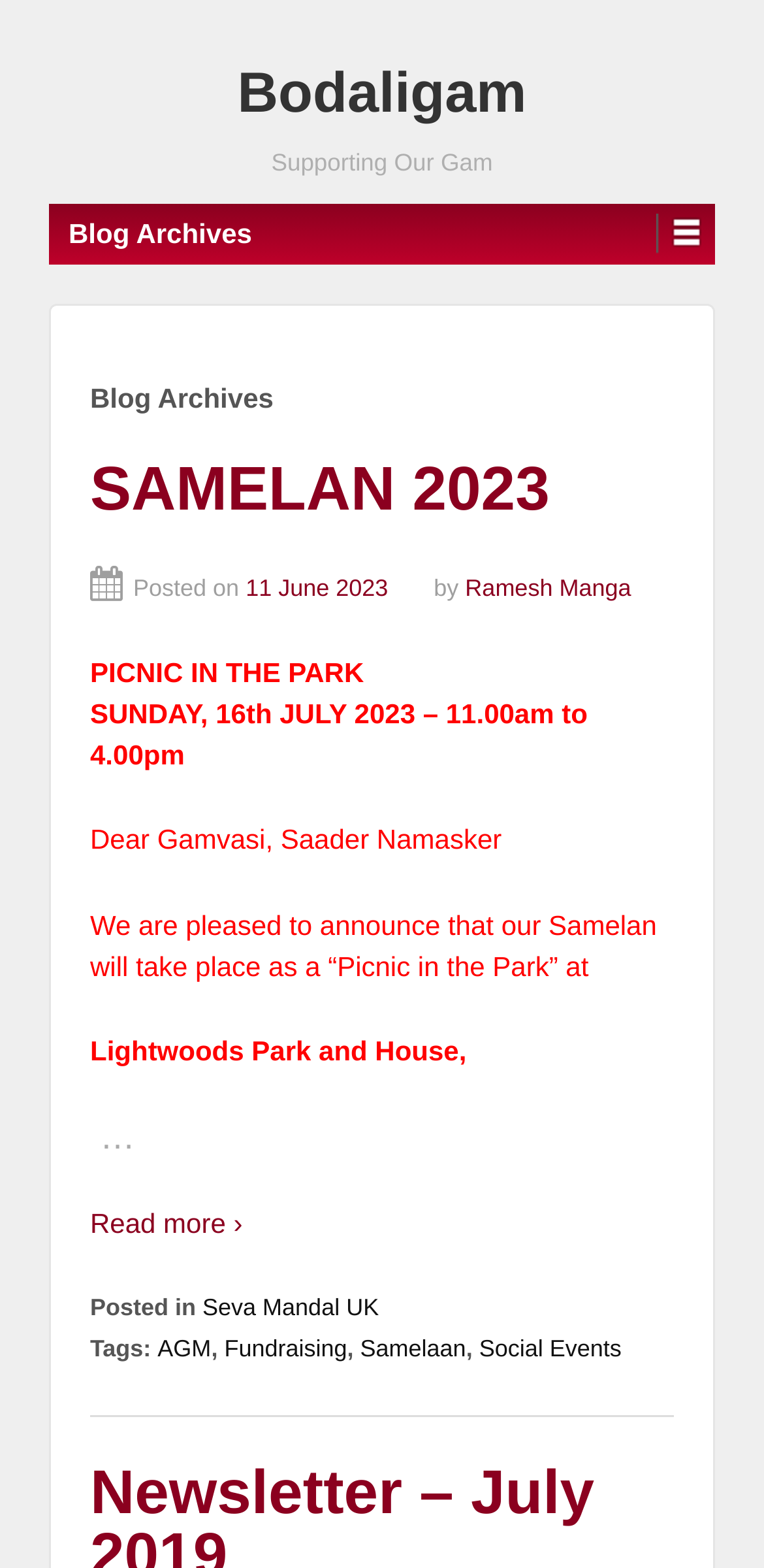Please identify the bounding box coordinates of the element I need to click to follow this instruction: "Read more about the picnic event".

[0.118, 0.77, 0.317, 0.79]